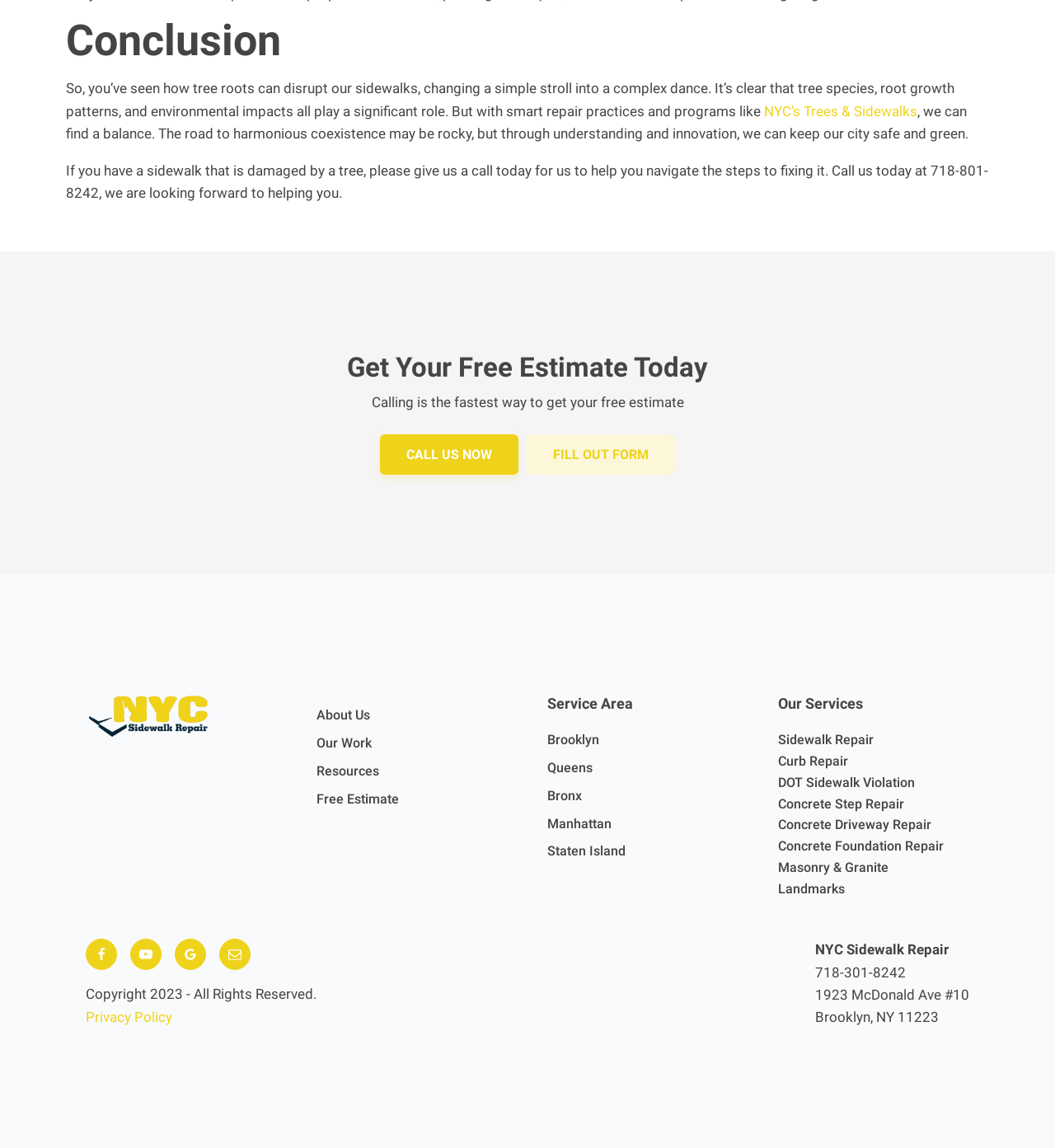Please find the bounding box coordinates of the element that must be clicked to perform the given instruction: "Learn about the company". The coordinates should be four float numbers from 0 to 1, i.e., [left, top, right, bottom].

[0.3, 0.614, 0.351, 0.633]